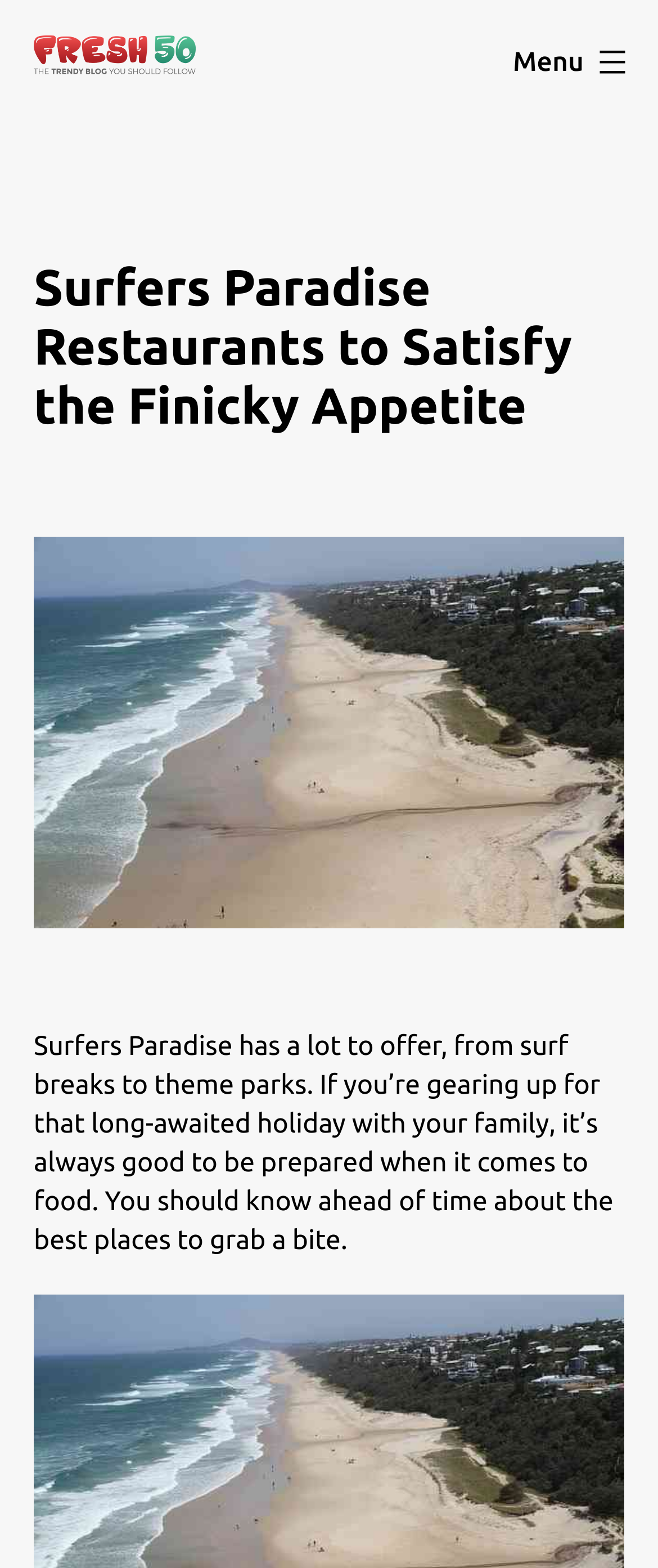Give a one-word or short-phrase answer to the following question: 
What is the purpose of the text on the webpage?

To inform about food options